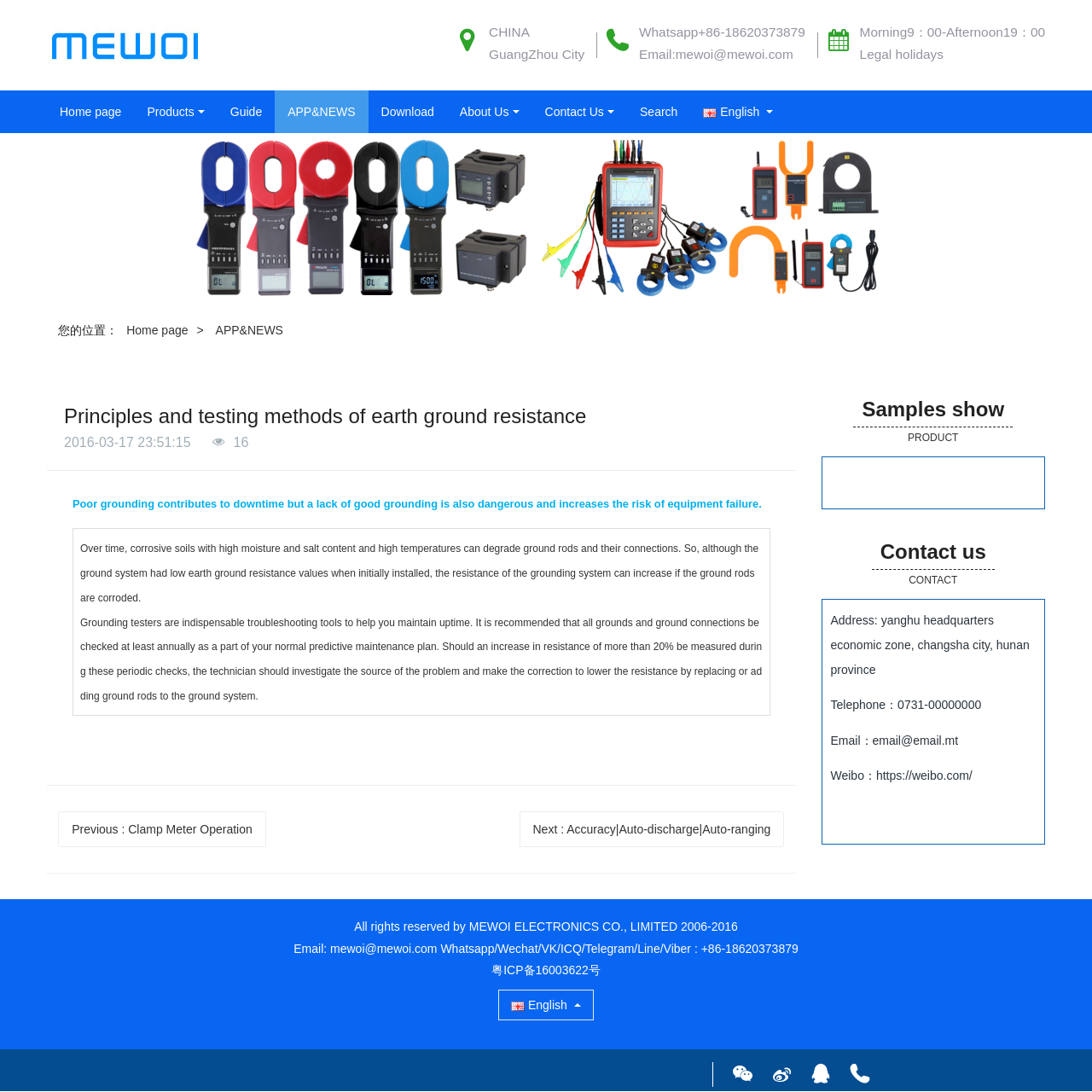Answer the question below using just one word or a short phrase: 
What is the purpose of grounding testers?

Troubleshooting tools